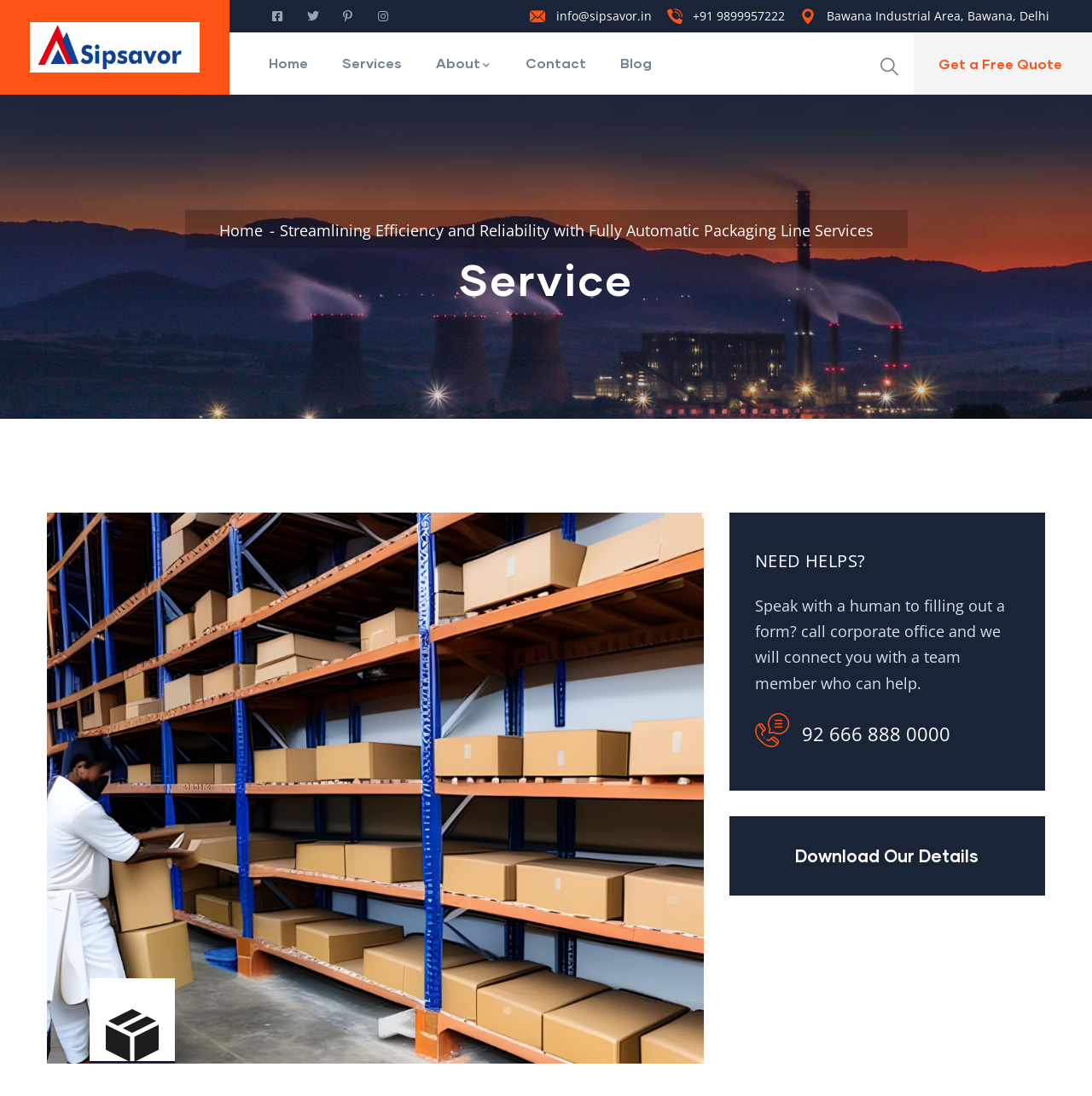Analyze the image and deliver a detailed answer to the question: What can be downloaded from the webpage?

I found the link that says 'Download Our Details' at the bottom of the page, which suggests that the company's details can be downloaded from the webpage.